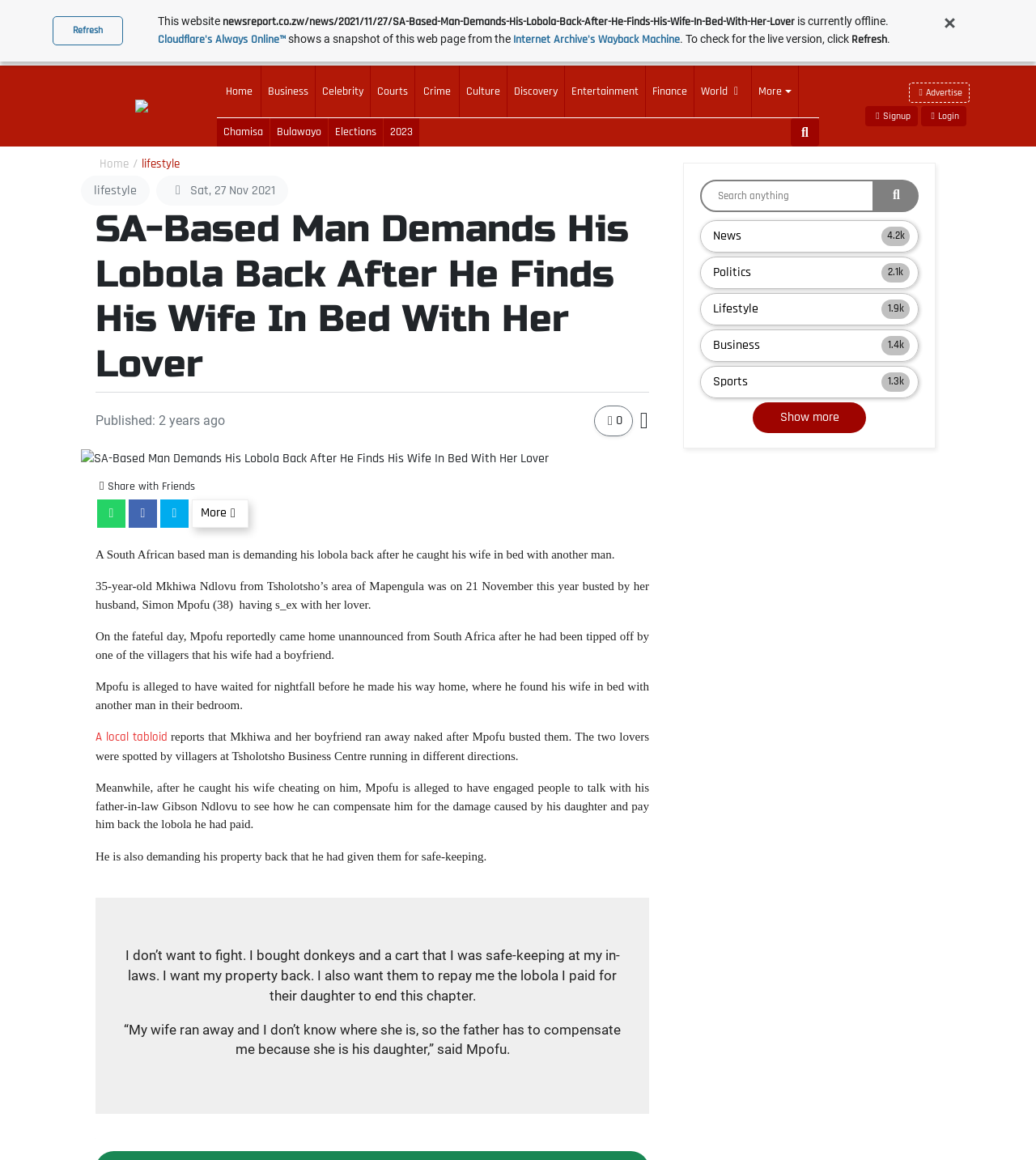Could you determine the bounding box coordinates of the clickable element to complete the instruction: "Share with Friends"? Provide the coordinates as four float numbers between 0 and 1, i.e., [left, top, right, bottom].

[0.104, 0.413, 0.189, 0.426]